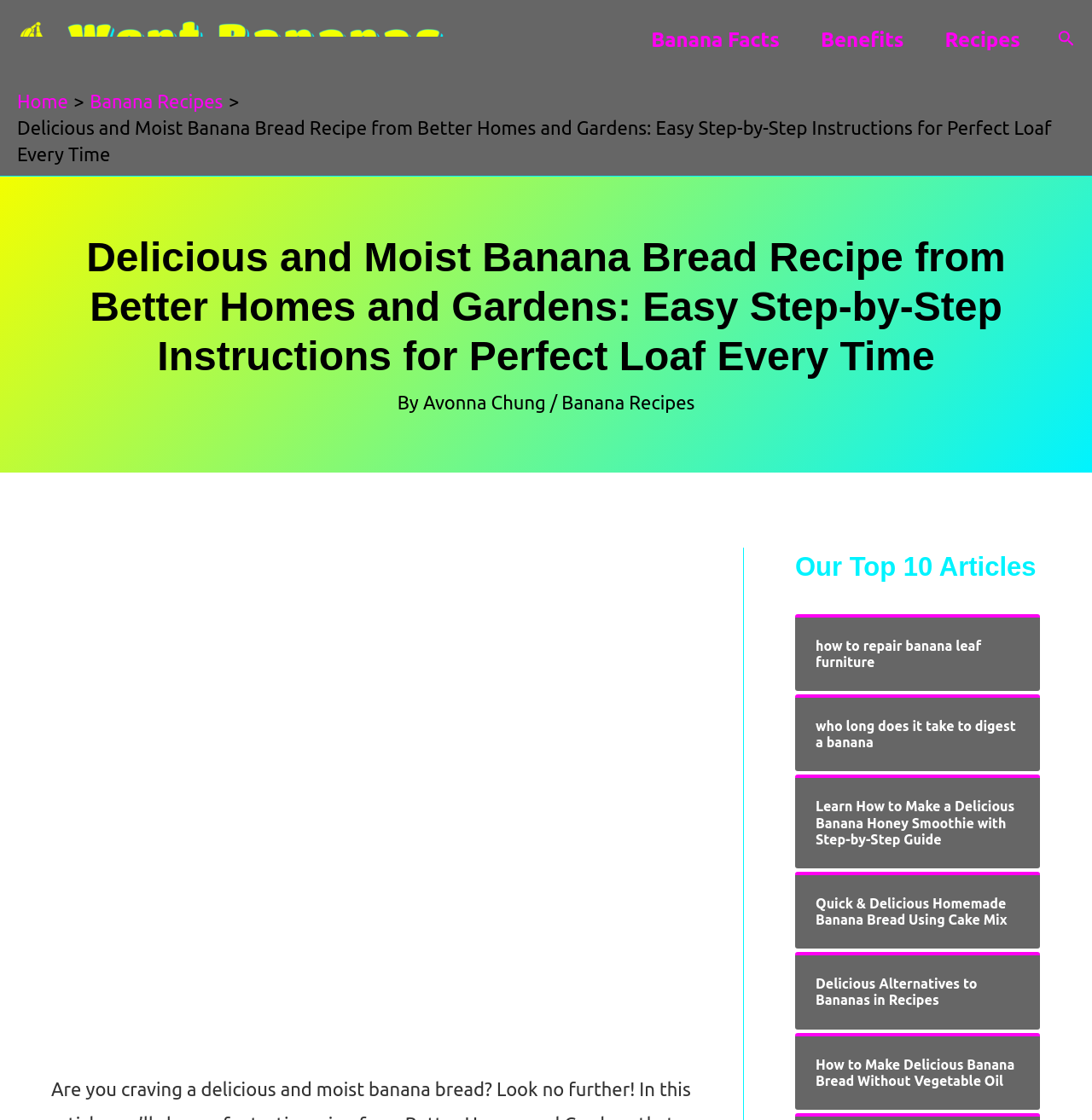Bounding box coordinates are specified in the format (top-left x, top-left y, bottom-right x, bottom-right y). All values are floating point numbers bounded between 0 and 1. Please provide the bounding box coordinate of the region this sentence describes: PDF

None